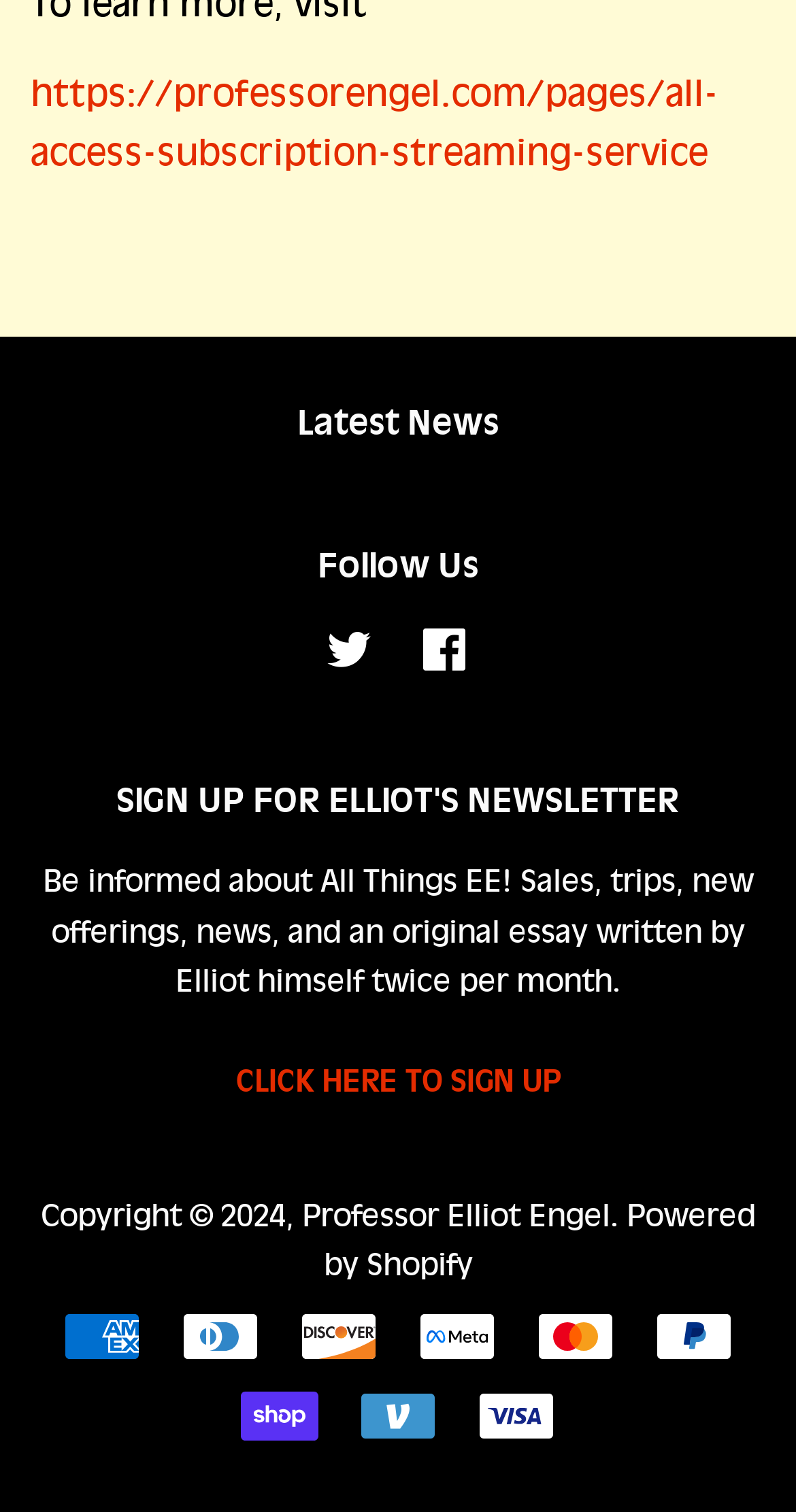What is the main topic of this webpage?
Answer briefly with a single word or phrase based on the image.

Elliot Engel